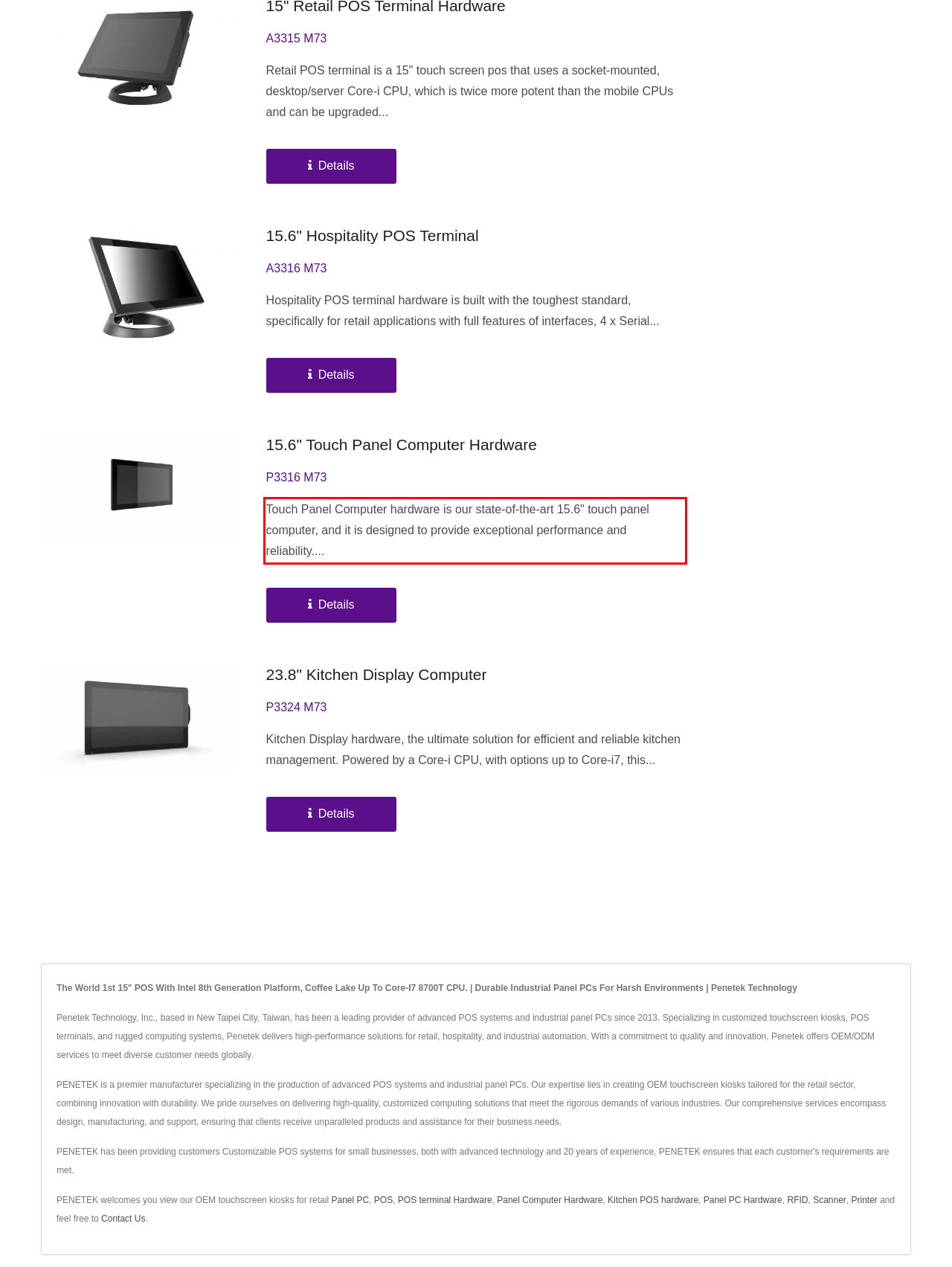From the given screenshot of a webpage, identify the red bounding box and extract the text content within it.

Touch Panel Computer hardware is our state-of-the-art 15.6" touch panel computer, and it is designed to provide exceptional performance and reliability....